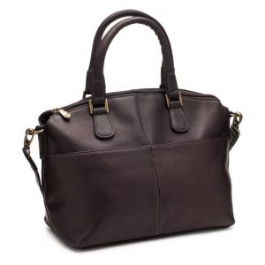Explain what is happening in the image with as much detail as possible.

This image features the "Esperanto Satchel Cafe," a sleek and stylish leather satchel purse. The bag is crafted from high-quality leather, characterized by its deep, rich brown color that exudes sophistication and elegance. It showcases a structured silhouette with two top handles, offering versatility for both casual and formal occasions. The purse also includes a detachable shoulder strap, providing an option for cross-body wear. The front of the bag is designed with subtle stitching details that enhance its aesthetic appeal. Ideal for carrying essentials, this satchel combines practicality with a touch of luxury, making it a perfect accessory for those who appreciate timeless styles.